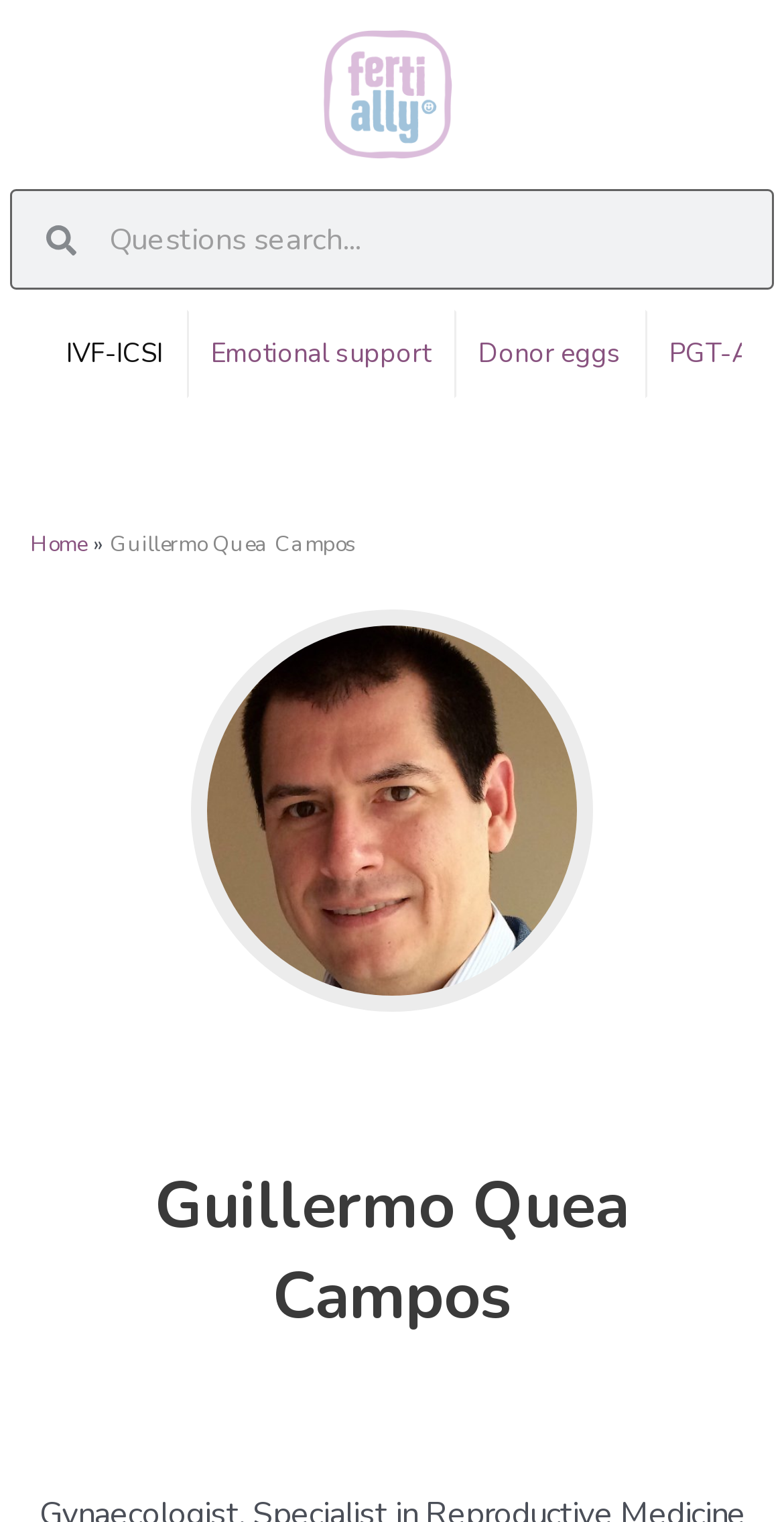Generate the text content of the main heading of the webpage.

Guillermo Quea Campos